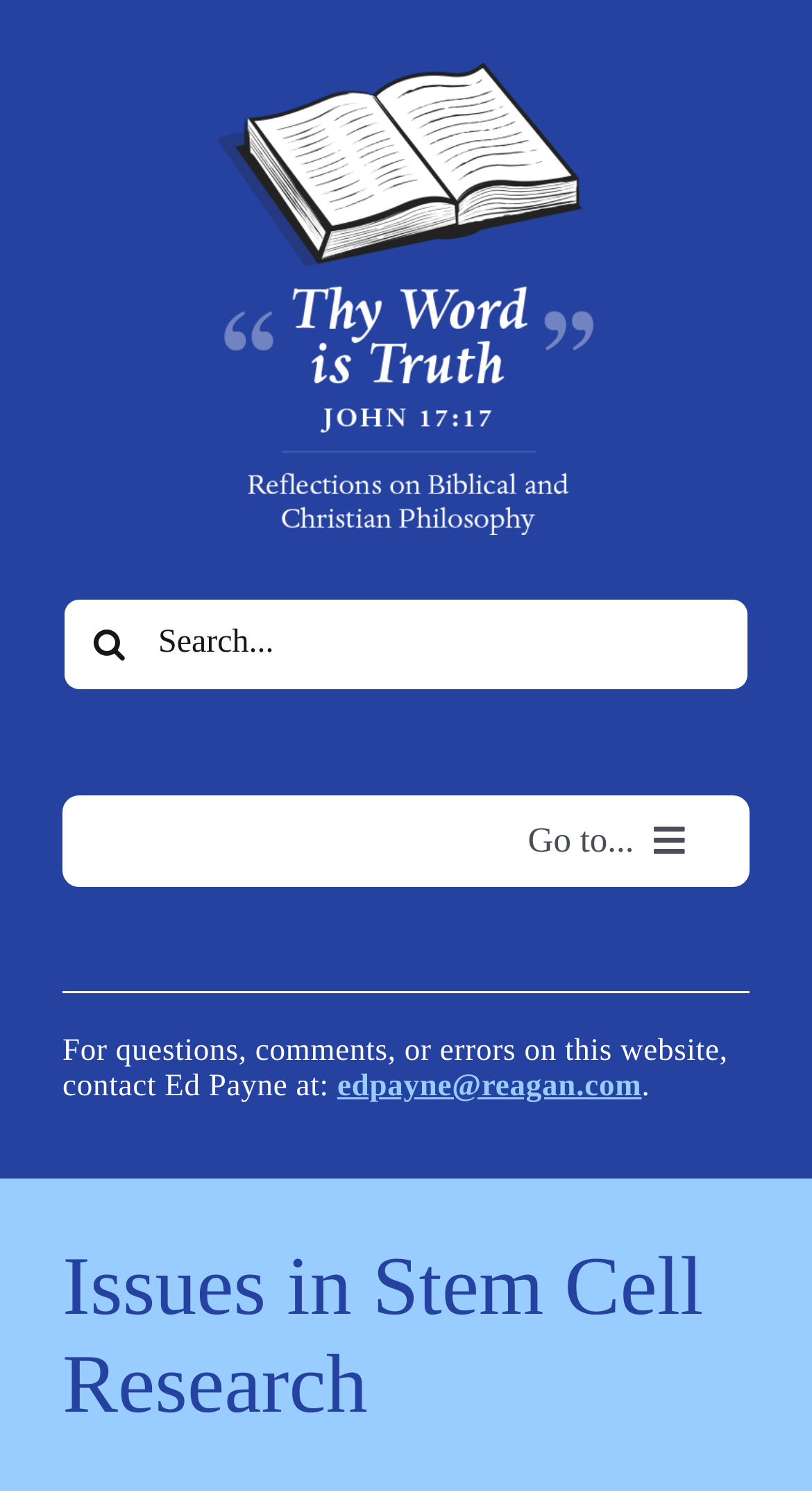What is the title of the page section above the search bar?
Answer the question with a detailed explanation, including all necessary information.

I examined the webpage's structure and found a region labeled 'Page Title Bar' above the search bar. Within this region, I found a heading element with the text 'Issues in Stem Cell Research'.